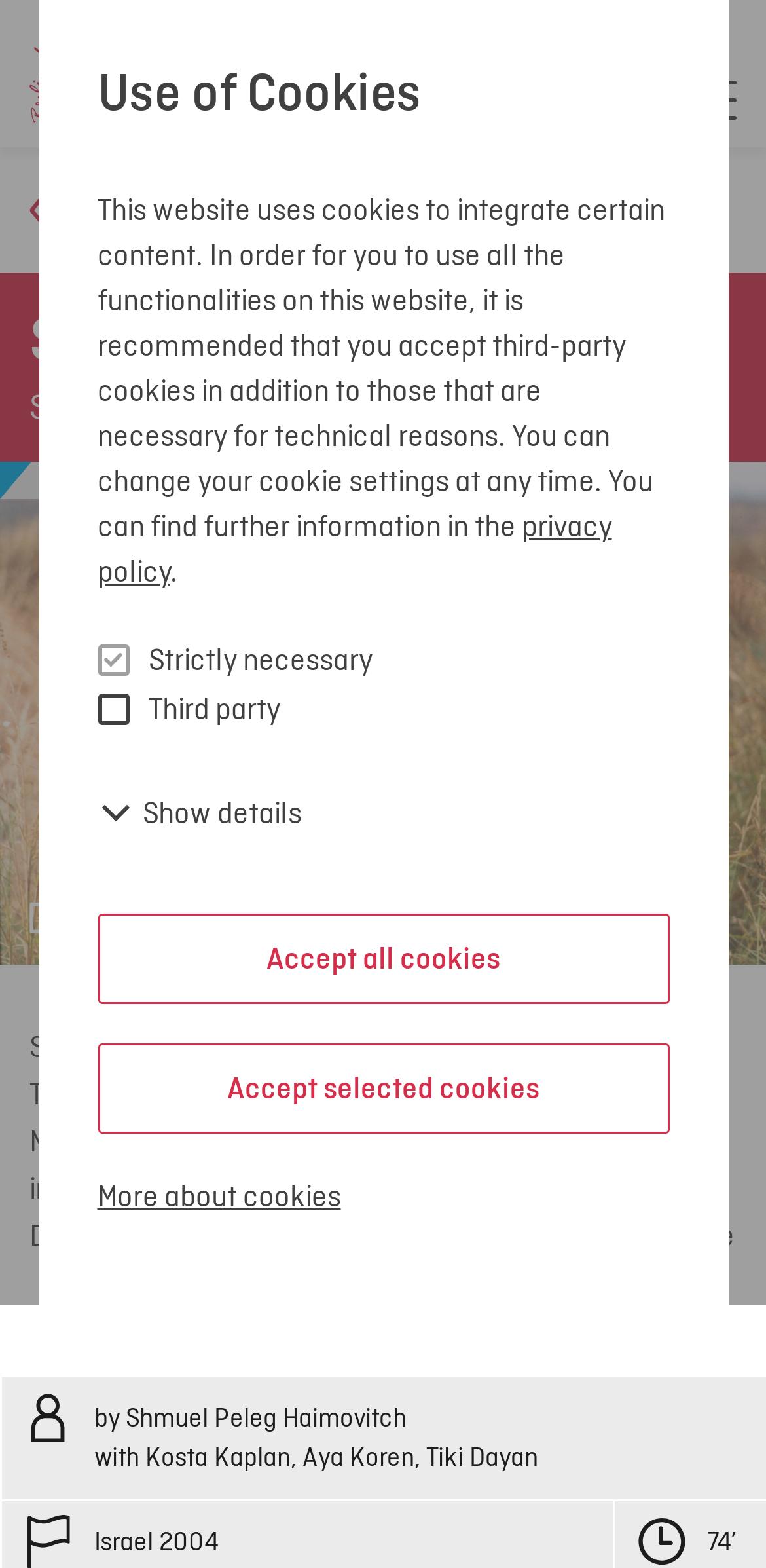Please locate the clickable area by providing the bounding box coordinates to follow this instruction: "Click the back link".

[0.038, 0.12, 0.182, 0.148]